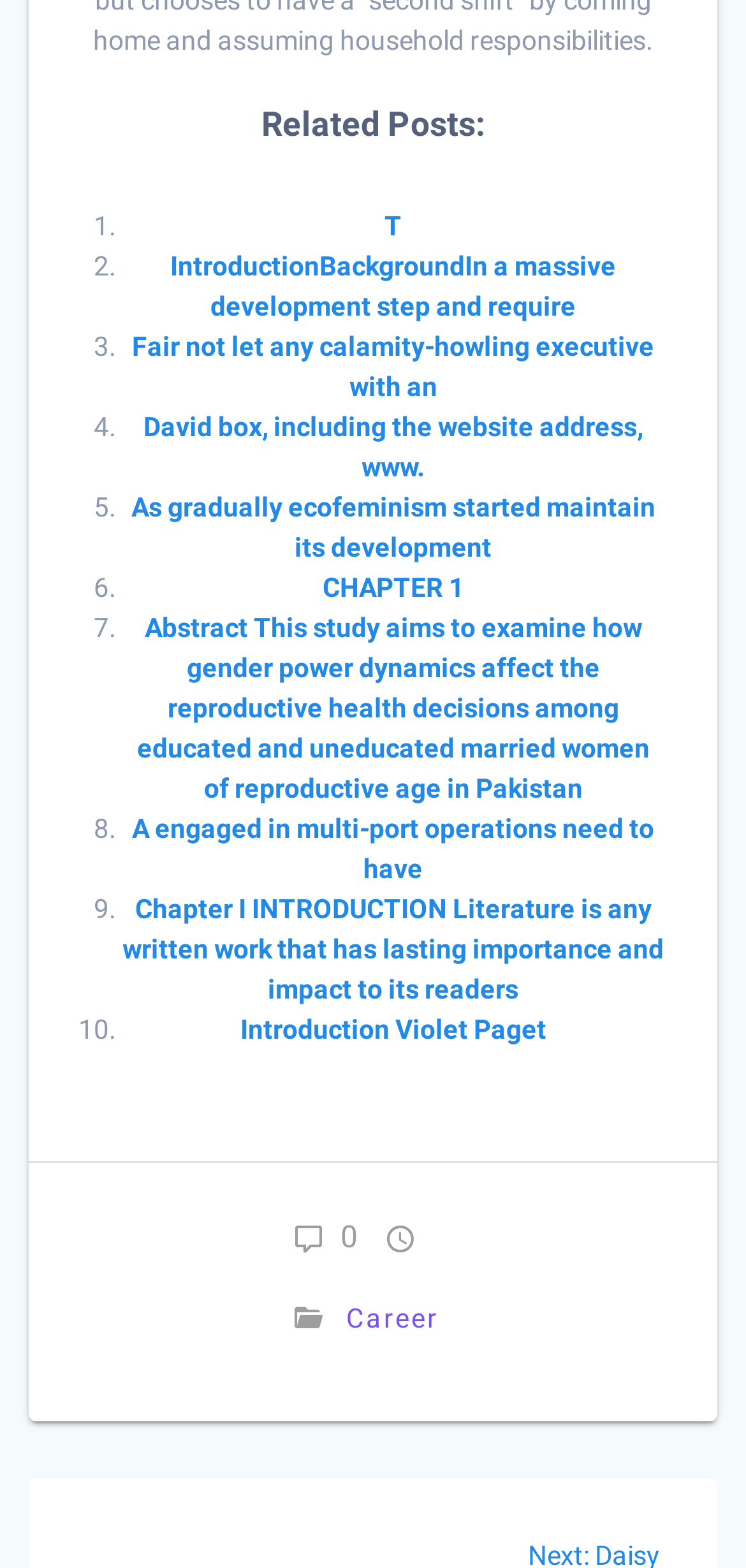Locate the bounding box coordinates of the area that needs to be clicked to fulfill the following instruction: "Check the 'Comments' section". The coordinates should be in the format of four float numbers between 0 and 1, namely [left, top, right, bottom].

[0.392, 0.781, 0.436, 0.802]